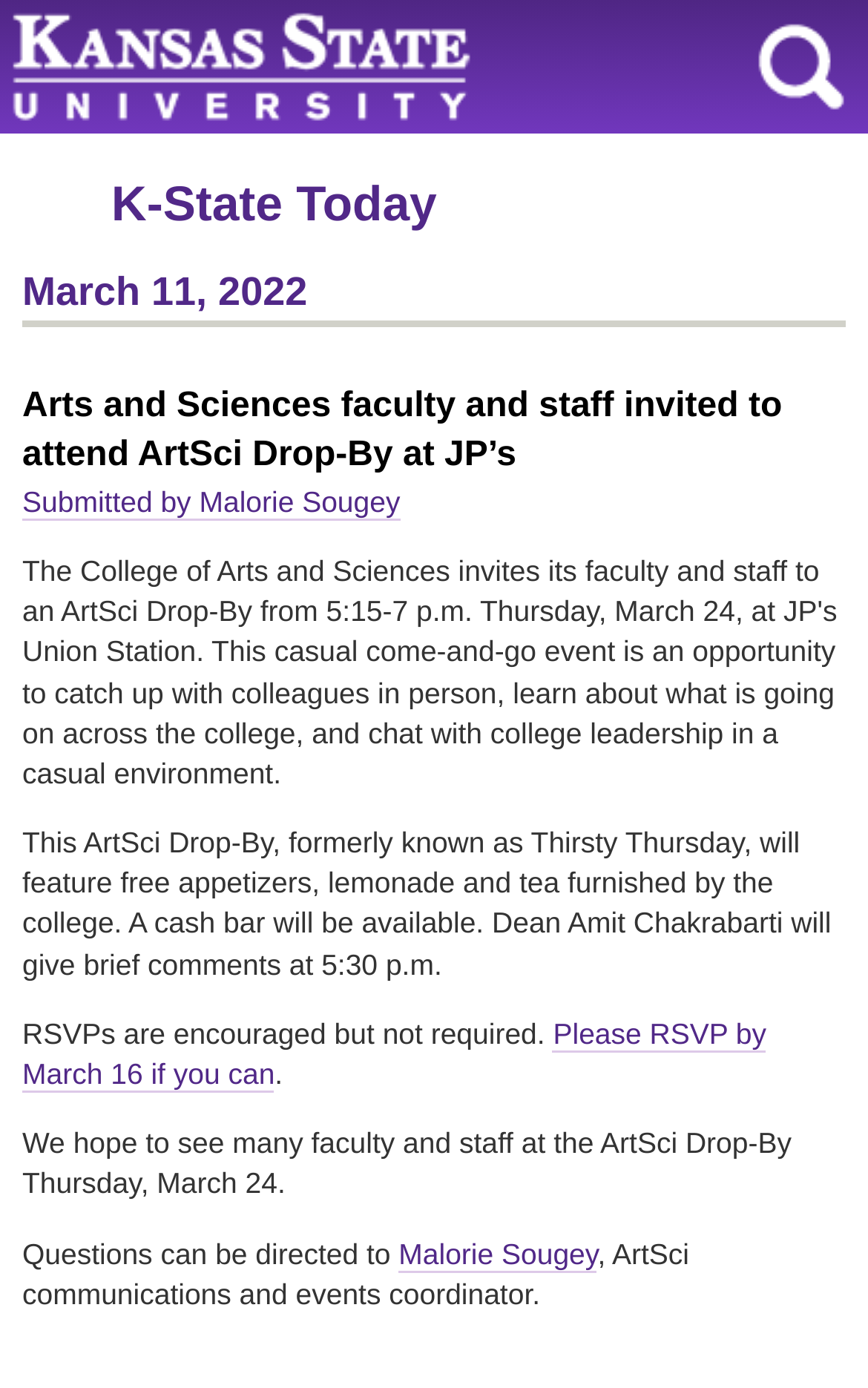What is the date of the ArtSci Drop-By event?
Please provide a single word or phrase as your answer based on the image.

March 24